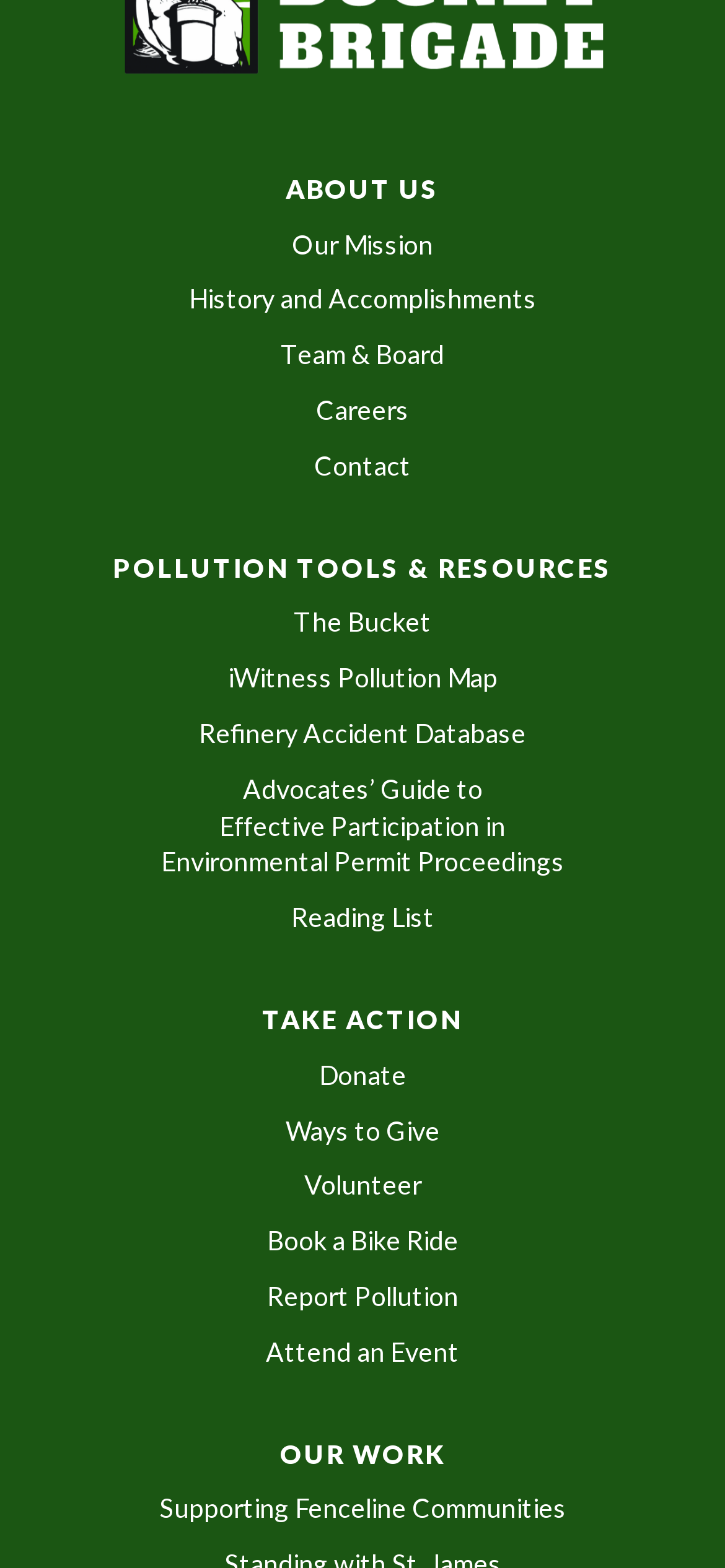Determine the bounding box for the HTML element described here: "Supporting Fenceline Communities". The coordinates should be given as [left, top, right, bottom] with each number being a float between 0 and 1.

[0.219, 0.952, 0.781, 0.972]